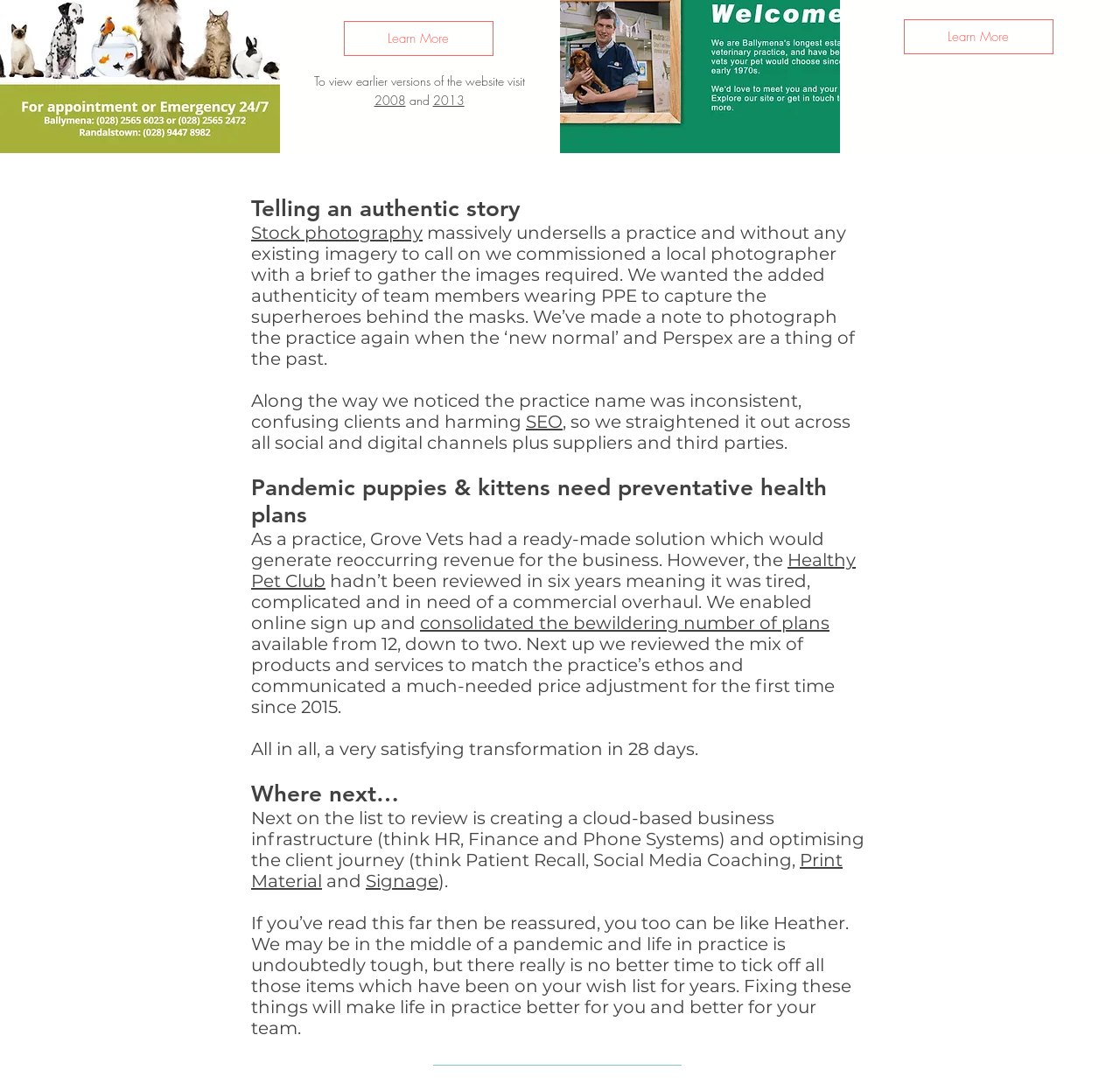Find the bounding box coordinates of the element's region that should be clicked in order to follow the given instruction: "Learn more about the website". The coordinates should consist of four float numbers between 0 and 1, i.e., [left, top, right, bottom].

[0.307, 0.019, 0.44, 0.052]